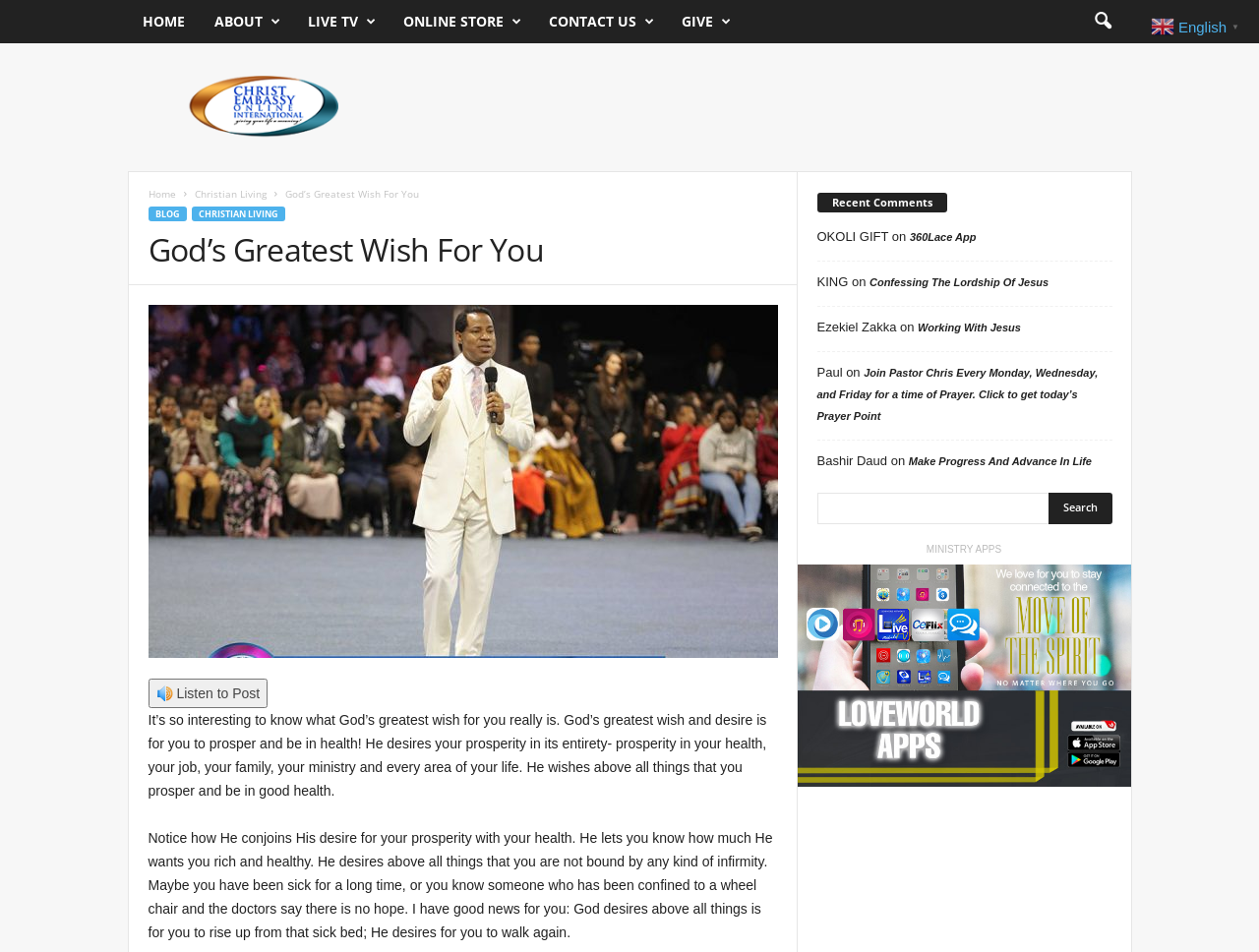Determine the main headline from the webpage and extract its text.

God’s Greatest Wish For You